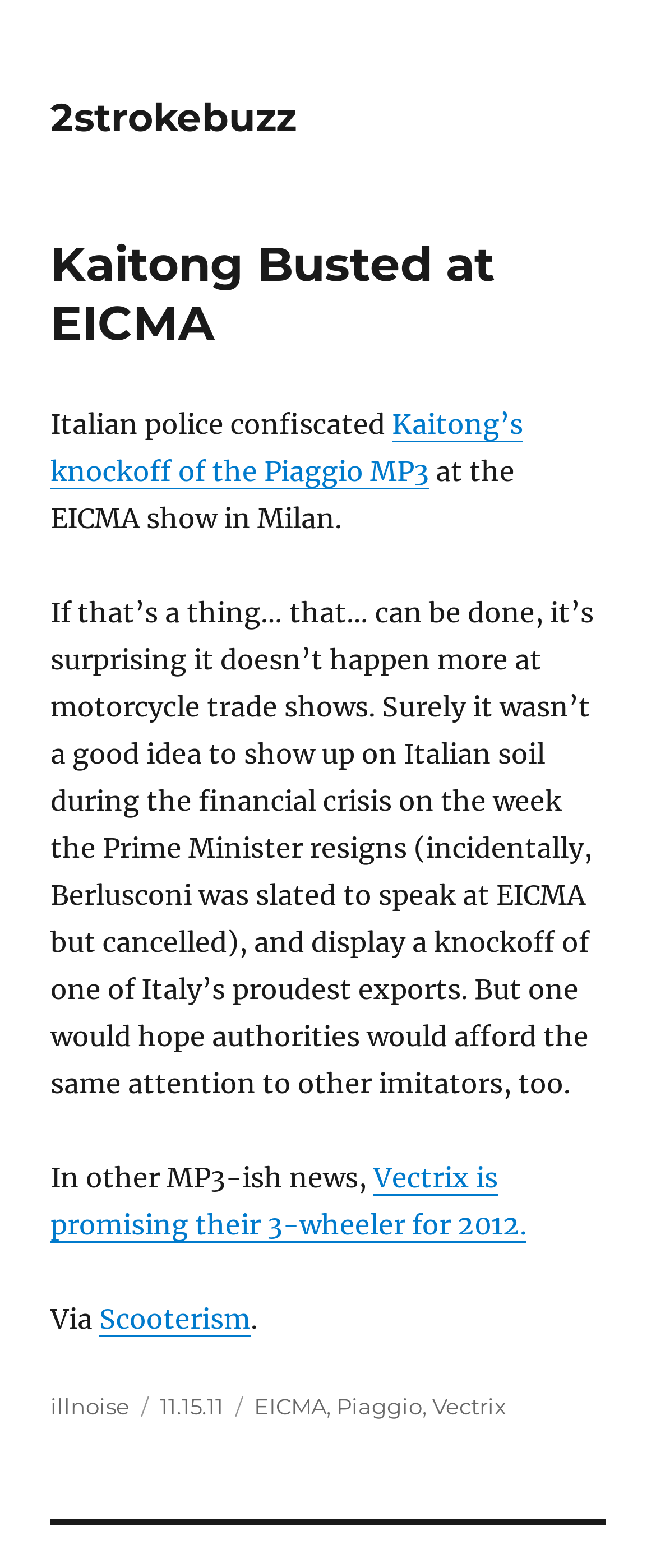Provide the bounding box coordinates in the format (top-left x, top-left y, bottom-right x, bottom-right y). All values are floating point numbers between 0 and 1. Determine the bounding box coordinate of the UI element described as: About Us

None